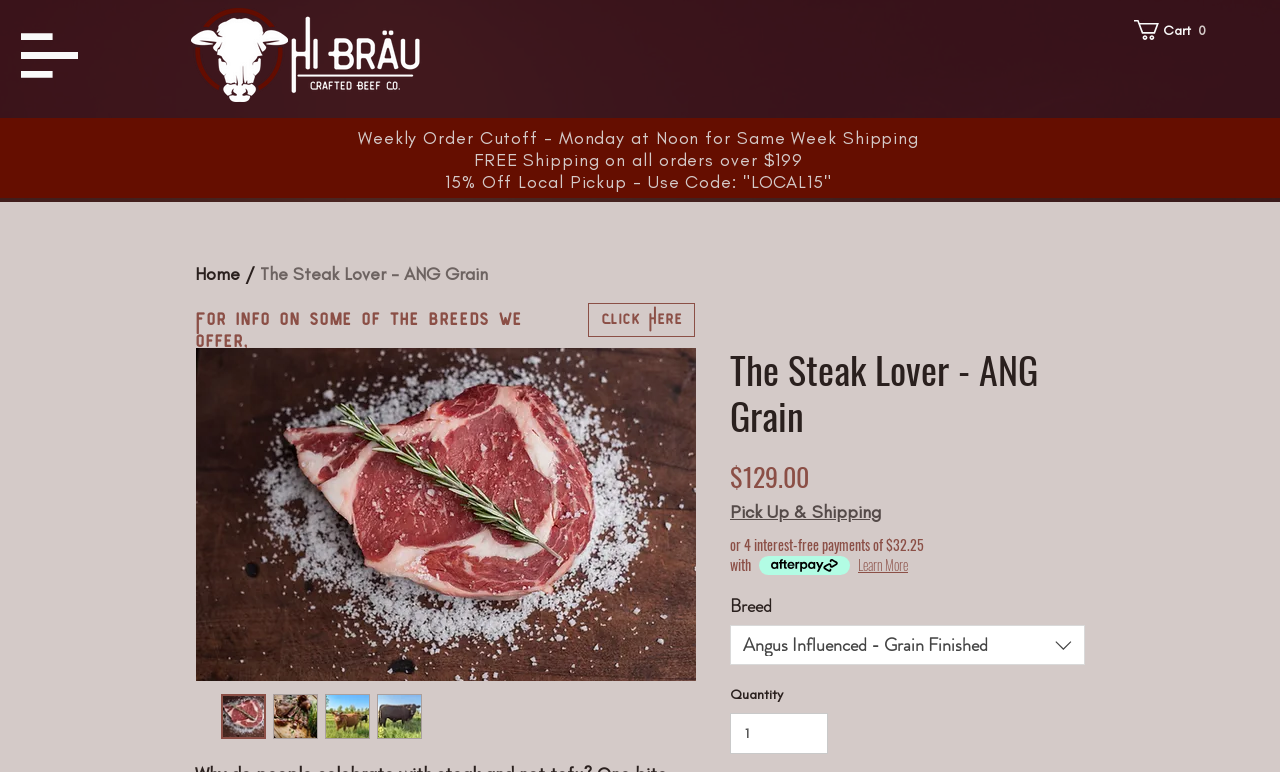Using the description: "Home", determine the UI element's bounding box coordinates. Ensure the coordinates are in the format of four float numbers between 0 and 1, i.e., [left, top, right, bottom].

None